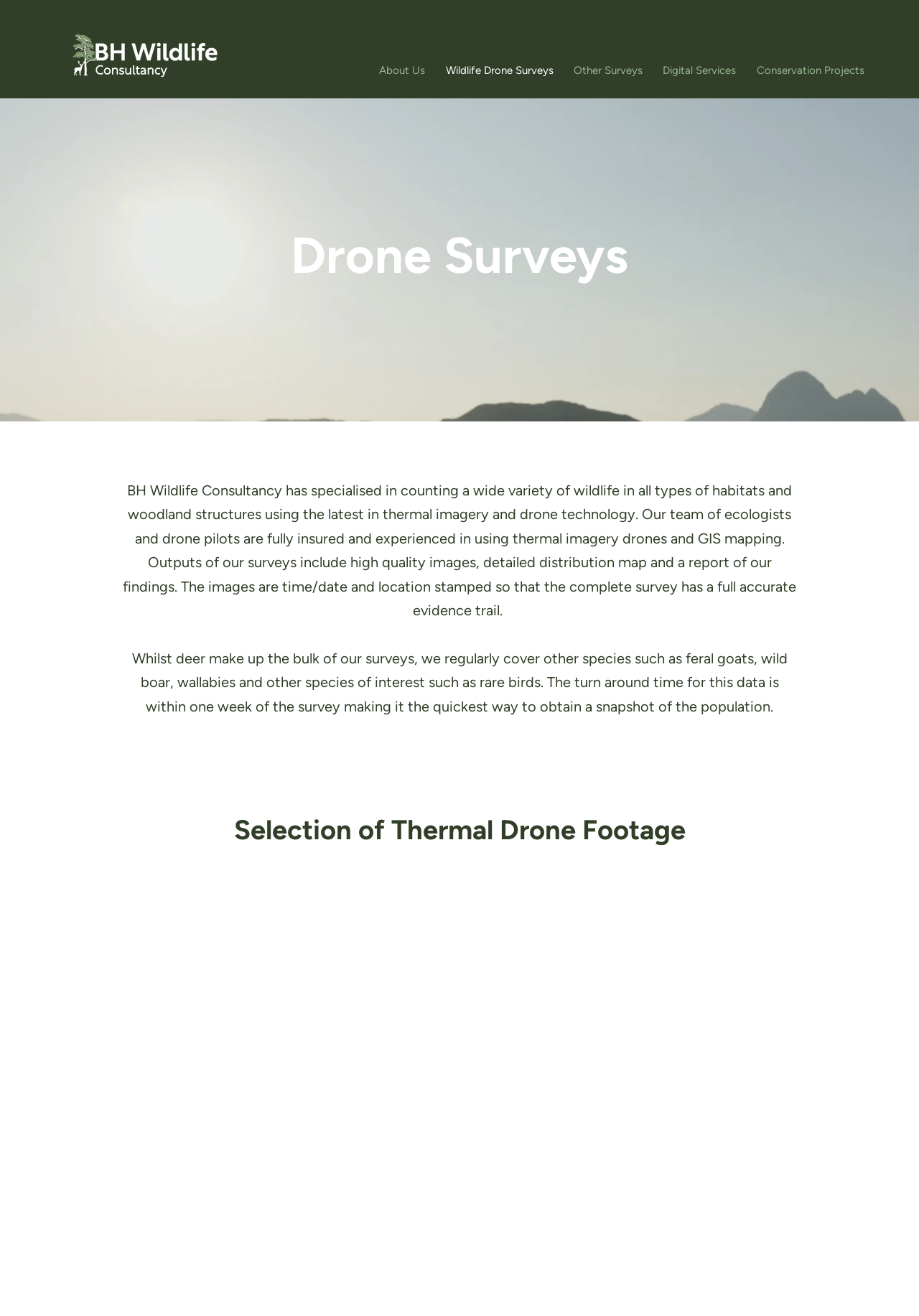What type of surveys does BH Wildlife Consultancy specialize in?
Answer the question with a detailed explanation, including all necessary information.

Based on the webpage content, specifically the heading 'Drone Surveys' and the text 'BH Wildlife Consultancy has specialised in counting a wide variety of wildlife in all types of habitats and woodland structures using the latest in thermal imagery and drone technology.', it is clear that BH Wildlife Consultancy specializes in drone surveys.